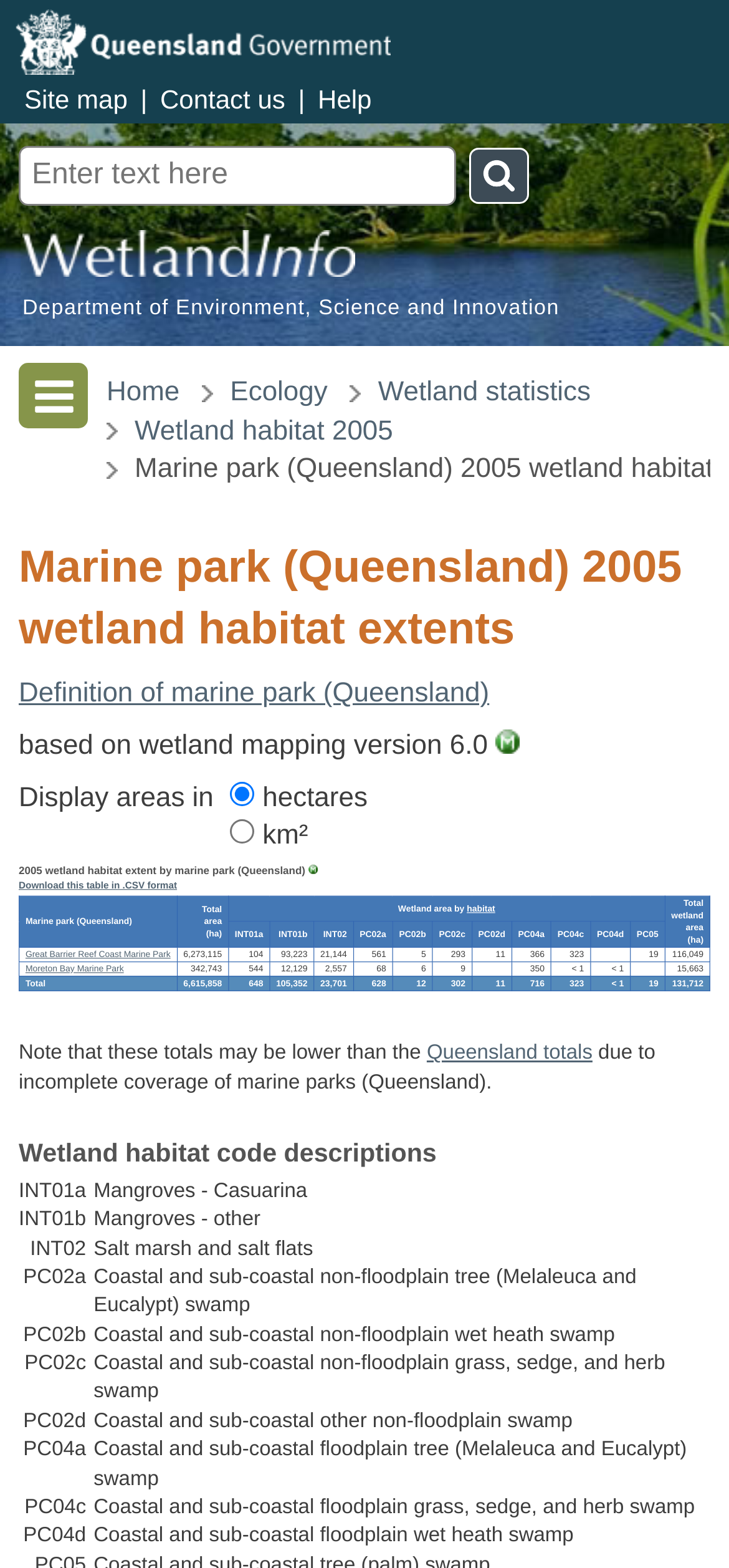Specify the bounding box coordinates of the element's region that should be clicked to achieve the following instruction: "View Wetland statistics". The bounding box coordinates consist of four float numbers between 0 and 1, in the format [left, top, right, bottom].

[0.519, 0.239, 0.81, 0.263]